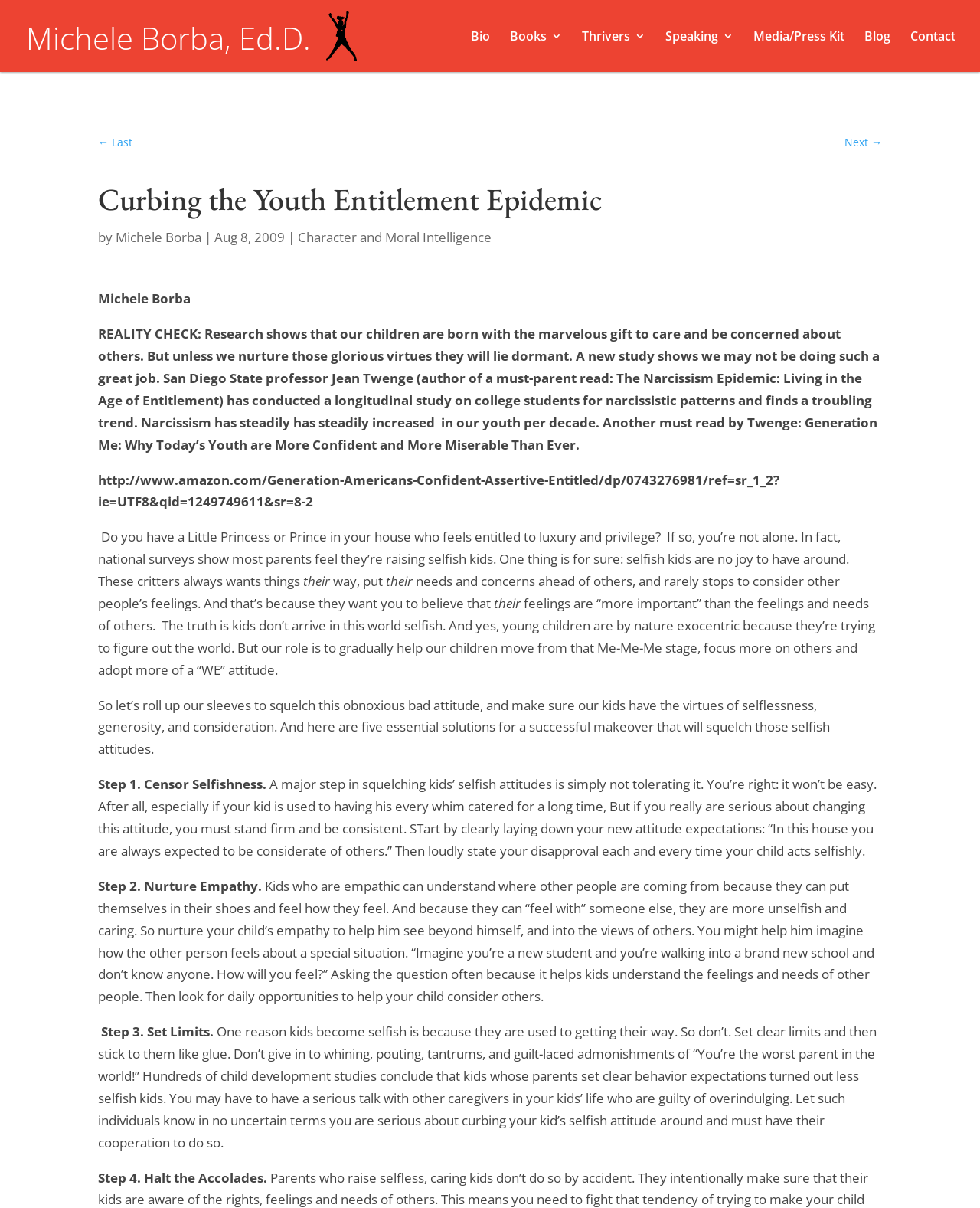Please specify the bounding box coordinates of the element that should be clicked to execute the given instruction: 'Click on the 'Character and Moral Intelligence' link'. Ensure the coordinates are four float numbers between 0 and 1, expressed as [left, top, right, bottom].

[0.304, 0.189, 0.502, 0.204]